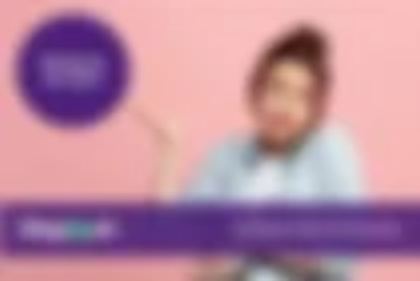Carefully examine the image and provide an in-depth answer to the question: What is the name of the company promoted in the image?

Below the individual, there is a horizontal banner displaying the 'Magoosh' logo, emphasizing the company's name. This suggests that the primary purpose of the visual is to promote Magoosh, an online test preparation platform partnering with Cedar Stars Academy to provide educational support for students preparing for college entrance exams like the SAT and ACT.